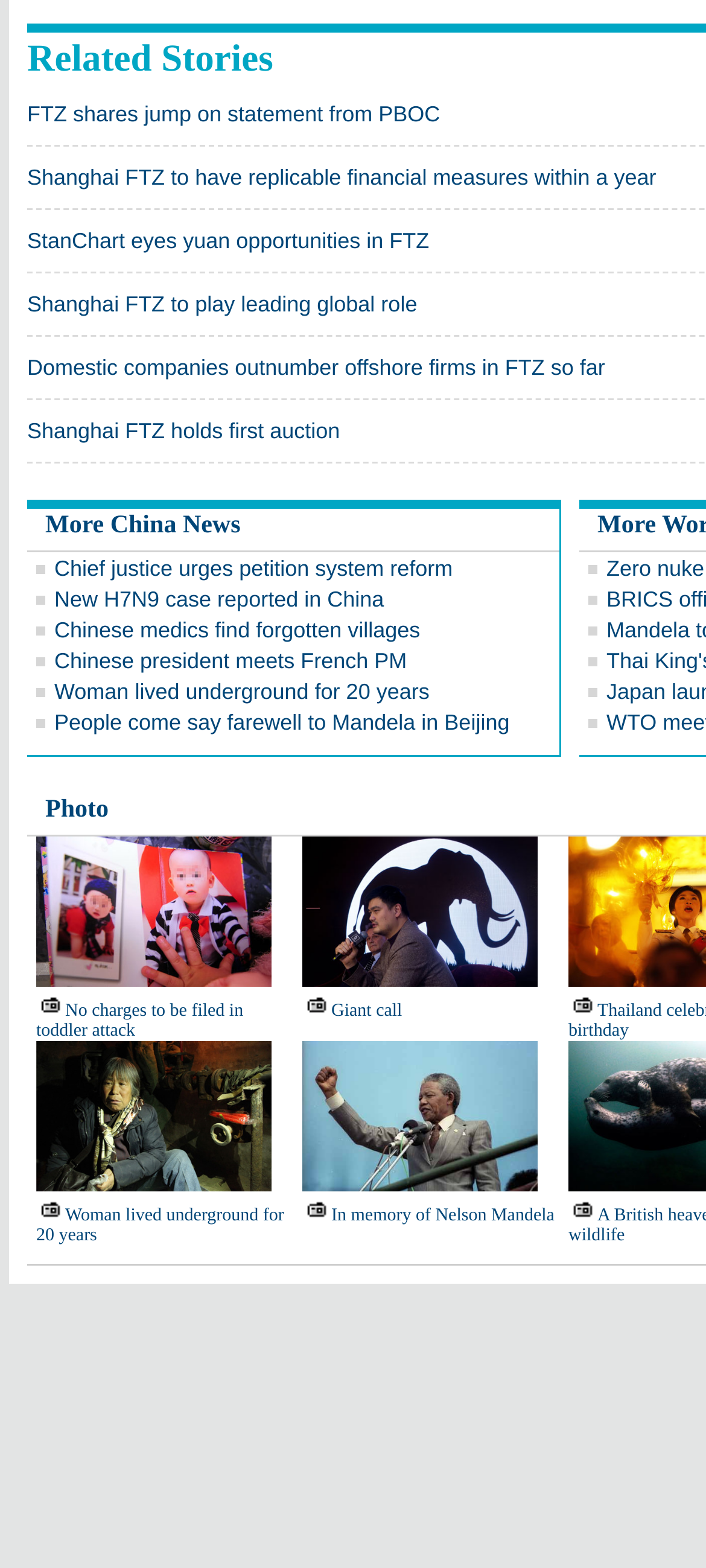What is the topic of the first link?
Based on the image, provide your answer in one word or phrase.

FTZ shares